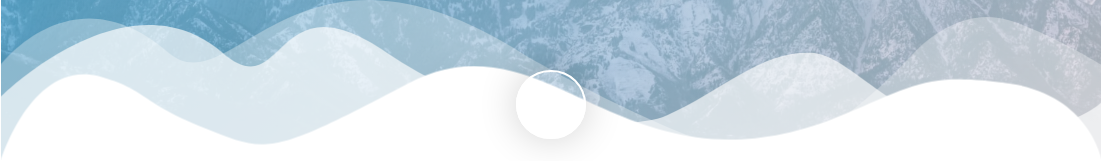What topic is the design suitable for?
Answer the question with as much detail as possible.

The caption suggests that the design is ideal for topics related to children's dental care or parental guidance on dental emergencies, as it evokes feelings of tranquility and comfort.